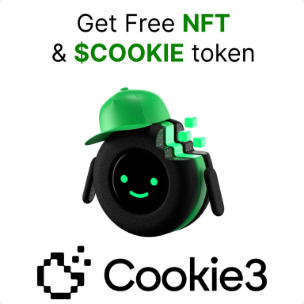Please examine the image and provide a detailed answer to the question: What is the character wearing on its head?

The character is wearing a green cap, as mentioned in the caption, which describes the character as 'adorned with a green cap'.